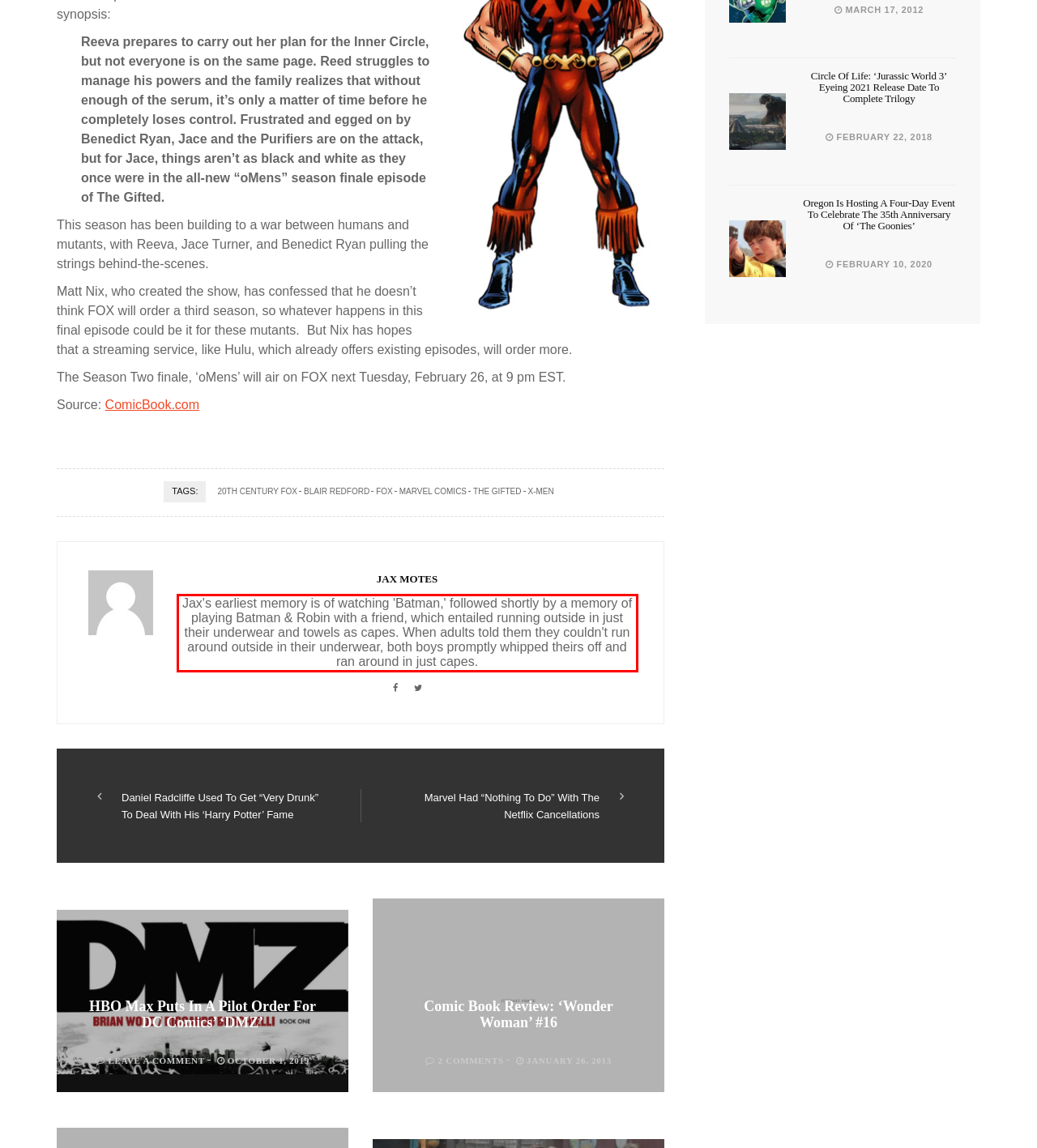You are given a webpage screenshot with a red bounding box around a UI element. Extract and generate the text inside this red bounding box.

Jax's earliest memory is of watching 'Batman,' followed shortly by a memory of playing Batman & Robin with a friend, which entailed running outside in just their underwear and towels as capes. When adults told them they couldn't run around outside in their underwear, both boys promptly whipped theirs off and ran around in just capes.